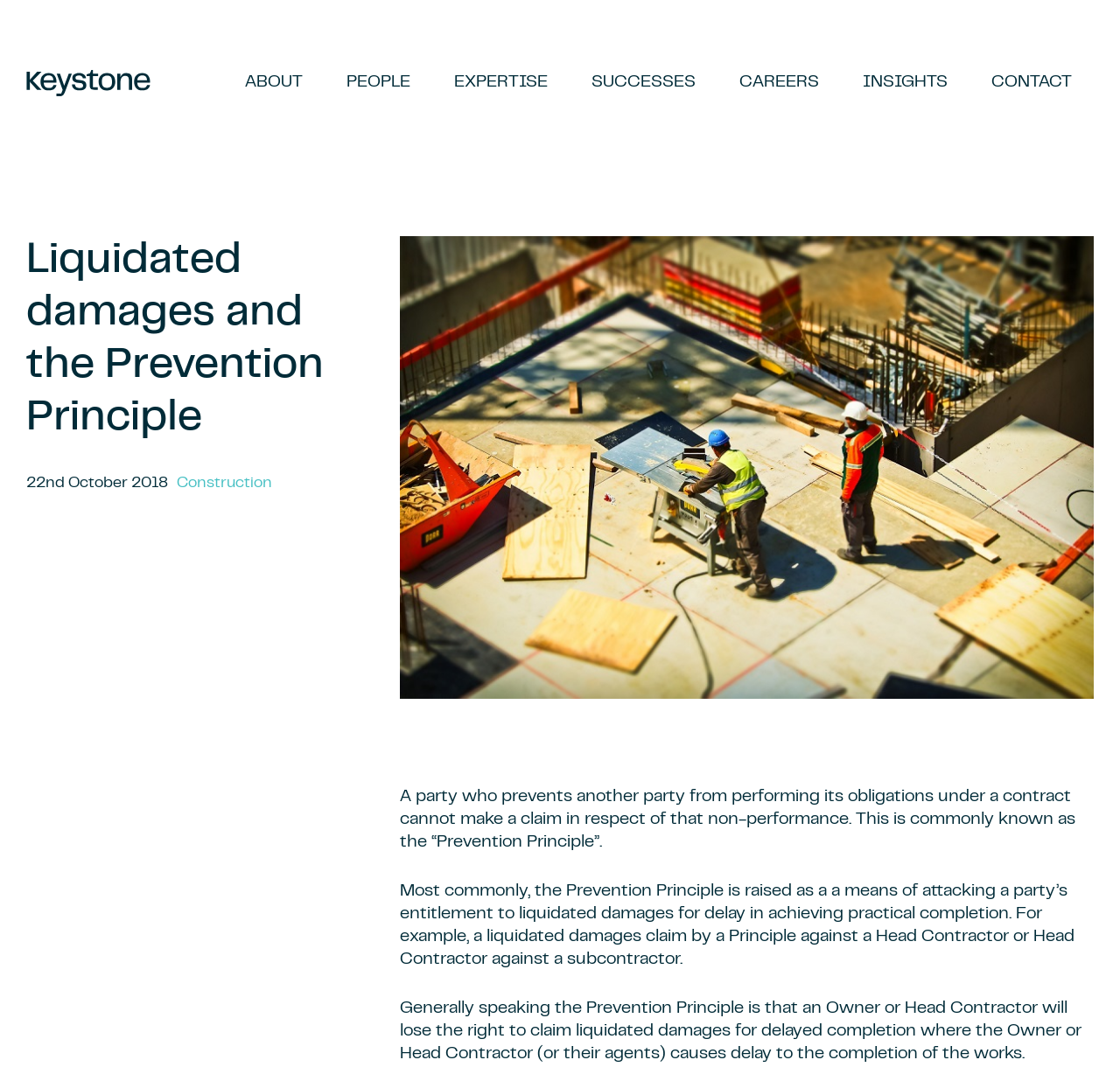Describe all the key features of the webpage in detail.

The webpage is about the concept of "Liquidated damages and the Prevention Principle" in the context of construction contracts. At the top left corner, there is a Keystone logo, and next to it, there are seven navigation links: "ABOUT", "PEOPLE", "EXPERTISE", "SUCCESSES", "CAREERS", "INSIGHTS", and "CONTACT", which are evenly spaced and aligned horizontally.

Below the navigation links, there is a heading that reads "Liquidated damages and the Prevention Principle". Next to the heading, there is a timestamp indicating that the article was published on "22nd October 2018". 

On the same line as the timestamp, there is a link to the category "Construction". The main content of the webpage is divided into three paragraphs. The first paragraph explains the Prevention Principle, stating that a party who prevents another party from performing its obligations under a contract cannot make a claim in respect of that non-performance. 

The second paragraph discusses how the Prevention Principle is commonly raised as a means of attacking a party's entitlement to liquidated damages for delay in achieving practical completion. The third paragraph provides a general explanation of the Prevention Principle, stating that an Owner or Head Contractor will lose the right to claim liquidated damages for delayed completion where the Owner or Head Contractor (or their agents) causes delay to the completion of the works.